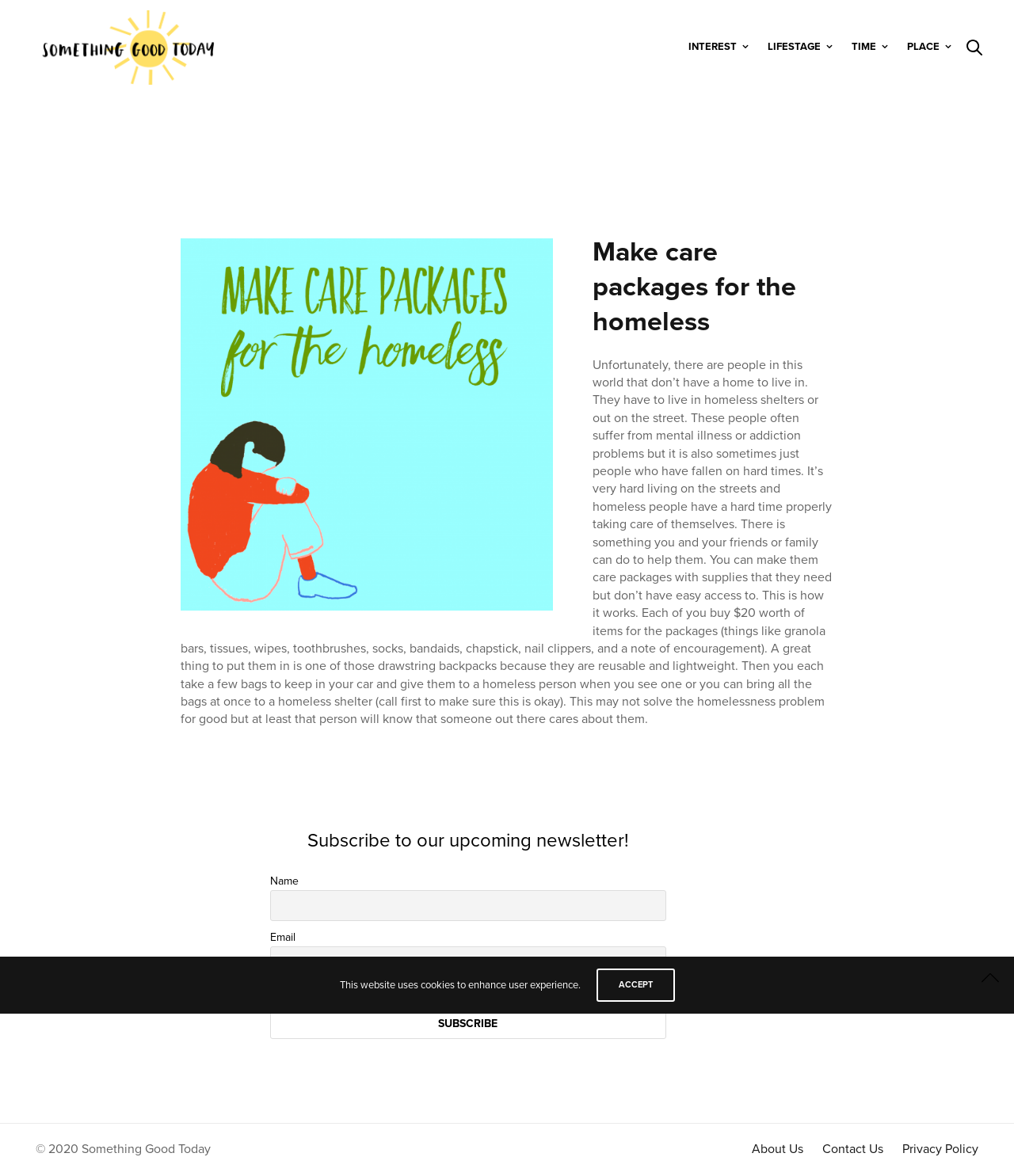How much should each person spend on items for the care packages?
Use the information from the screenshot to give a comprehensive response to the question.

The webpage suggests that each person should buy $20 worth of items to put in the care packages for homeless people.